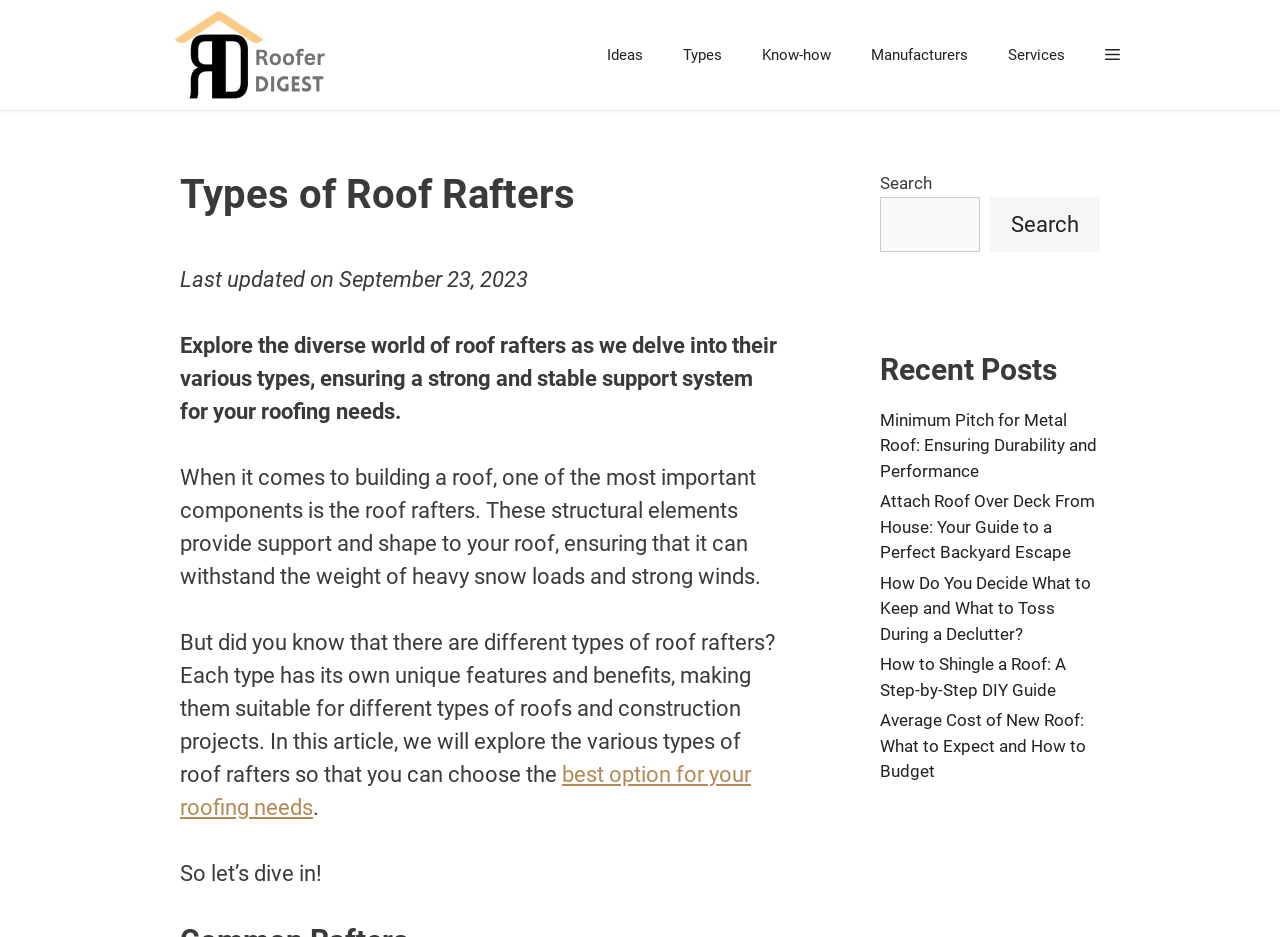Specify the bounding box coordinates of the element's region that should be clicked to achieve the following instruction: "Click on the 'Roofer Digest' link". The bounding box coordinates consist of four float numbers between 0 and 1, in the format [left, top, right, bottom].

[0.109, 0.0, 0.289, 0.117]